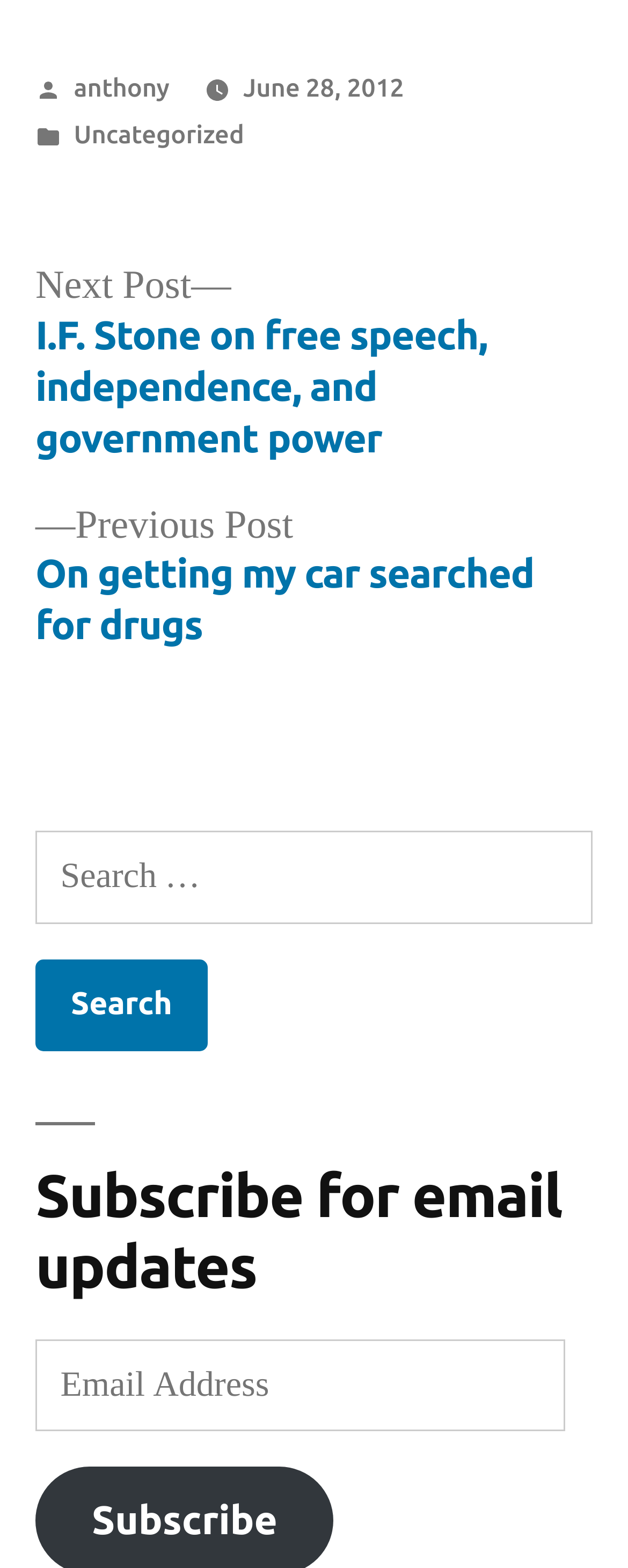What is the title of the previous post?
Give a detailed explanation using the information visible in the image.

The title of the previous post can be found in the navigation section of the webpage, where it says 'Previous post: On getting my car searched for drugs'.